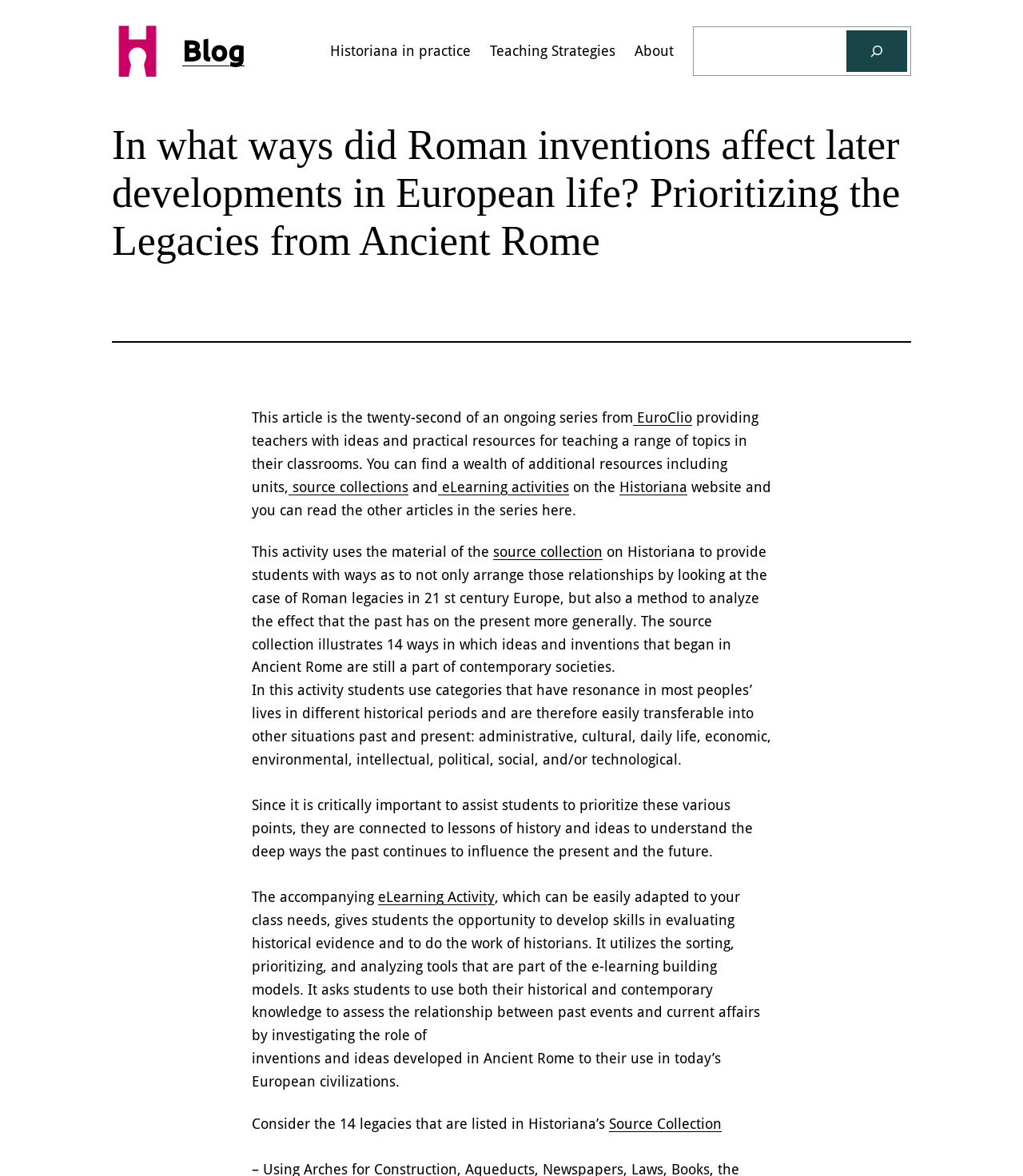How many legacies are listed in Historiana's Source Collection?
Give a single word or phrase answer based on the content of the image.

14